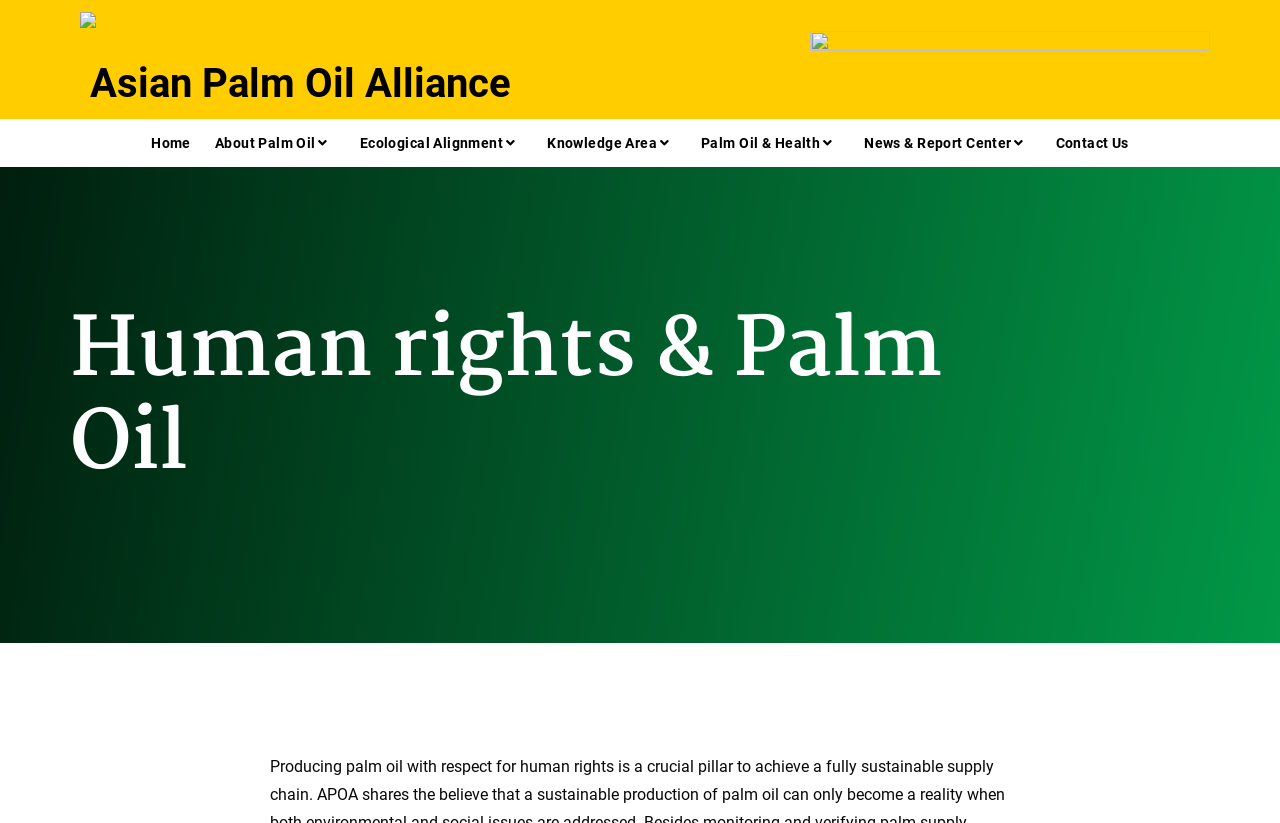Please find the bounding box for the UI element described by: "Home".

[0.109, 0.147, 0.158, 0.2]